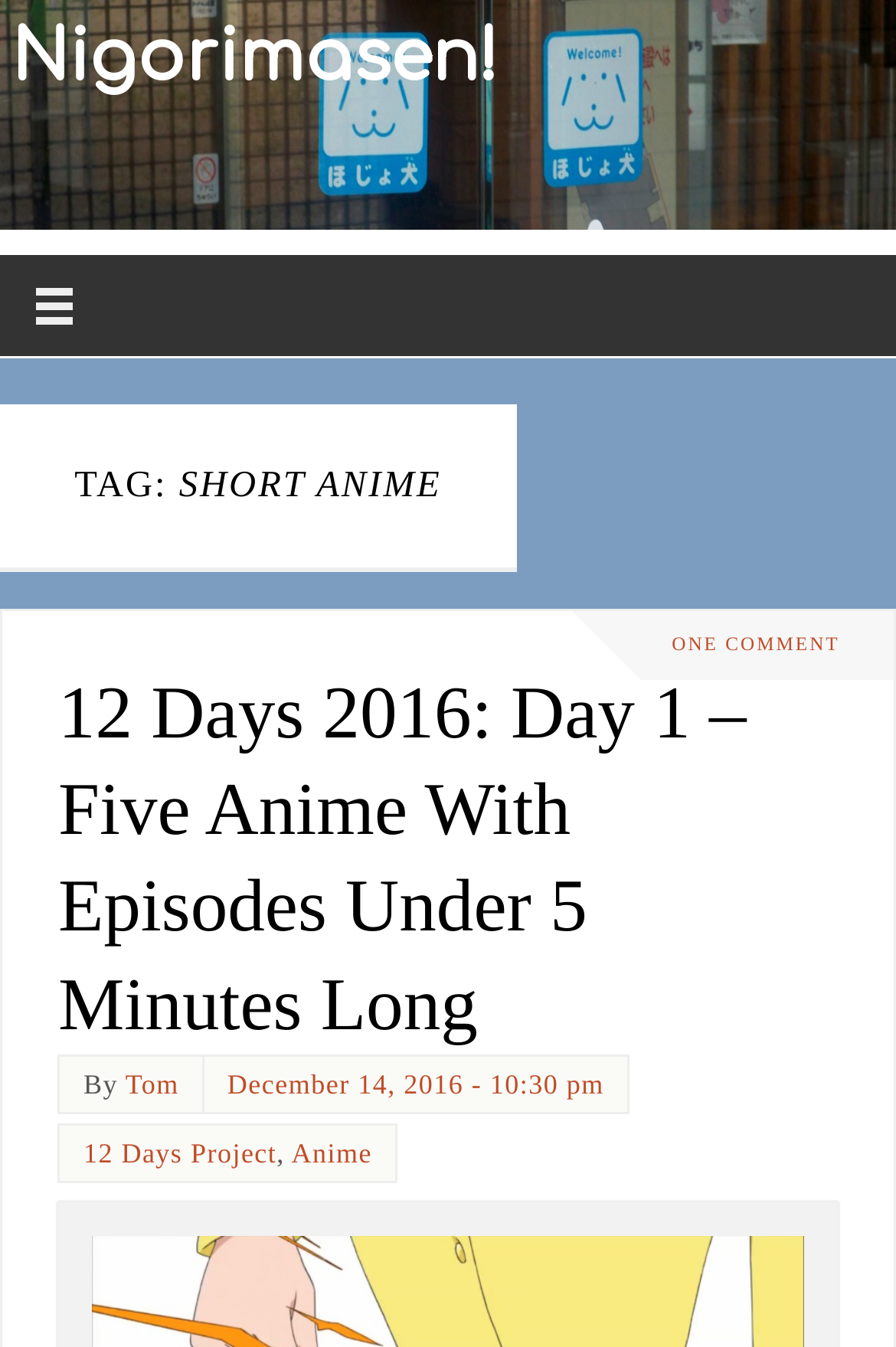Please locate the bounding box coordinates of the element's region that needs to be clicked to follow the instruction: "check the post date". The bounding box coordinates should be provided as four float numbers between 0 and 1, i.e., [left, top, right, bottom].

[0.254, 0.792, 0.674, 0.816]